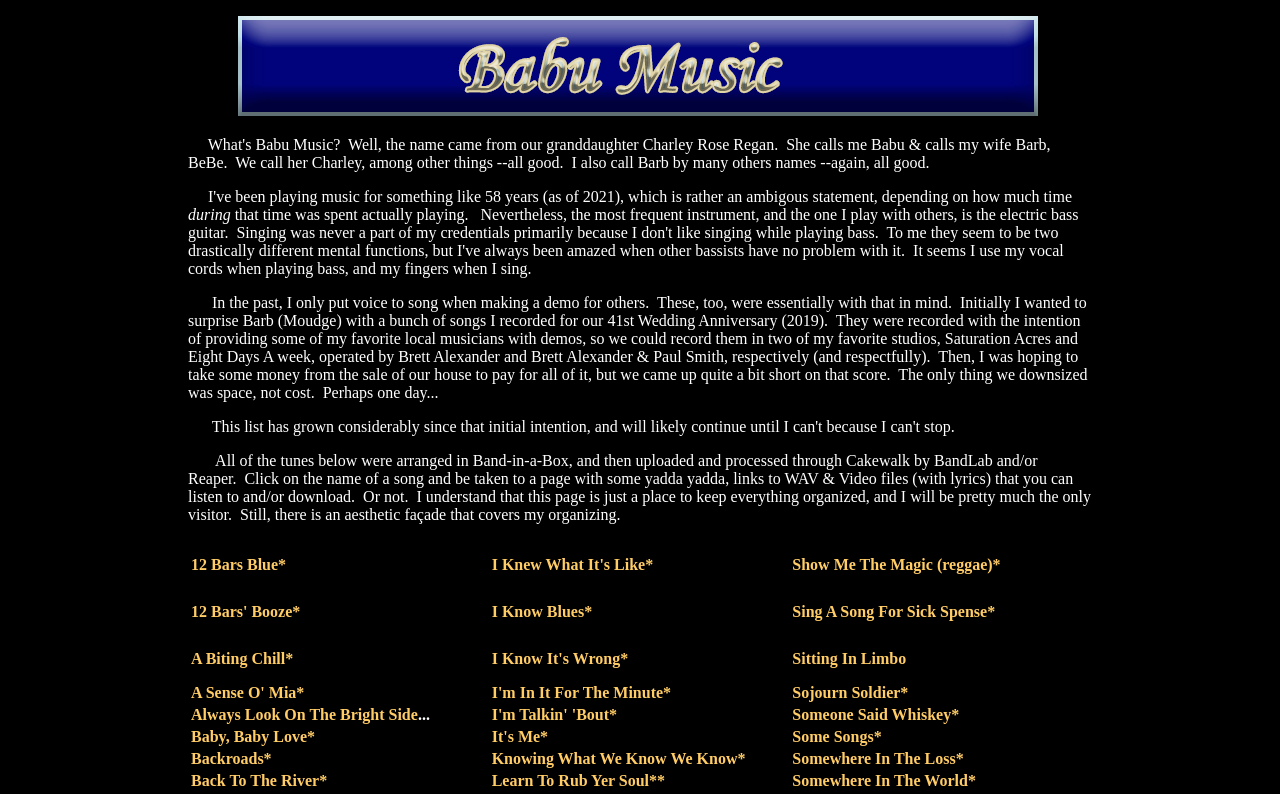Find the bounding box coordinates of the element you need to click on to perform this action: 'Click on the link to read the full article 'Workaround for Not Using a Palo Alto with a 6in4 Tunnel''. The coordinates should be represented by four float values between 0 and 1, in the format [left, top, right, bottom].

None